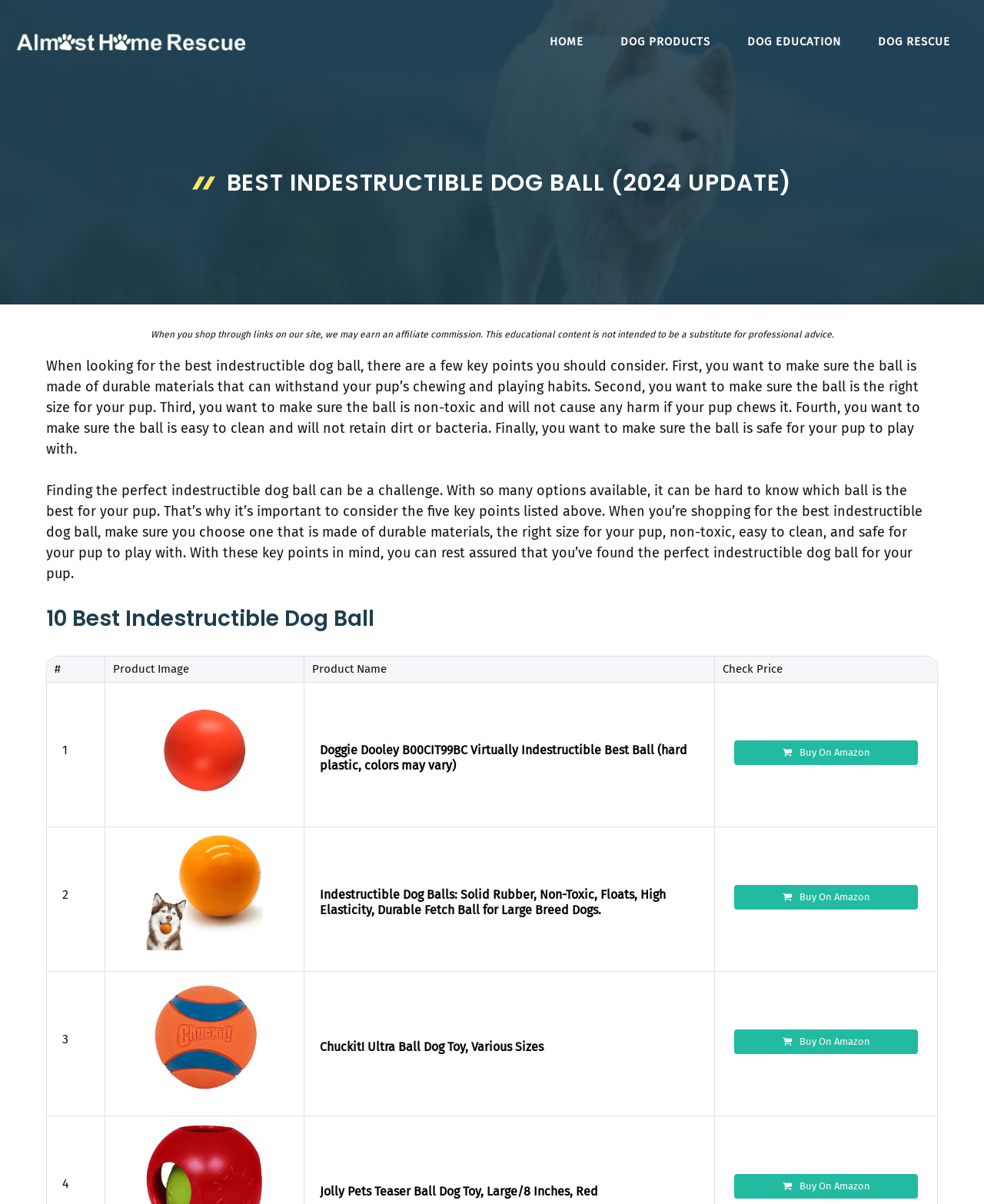What is the name of the first indestructible dog ball?
Refer to the image and give a detailed answer to the question.

I looked at the table with the heading '10 Best Indestructible Dog Ball' and found that the first row has a product name column with the text 'Doggie Dooley B00CIT99BC Virtually Indestructible Best Ball'.